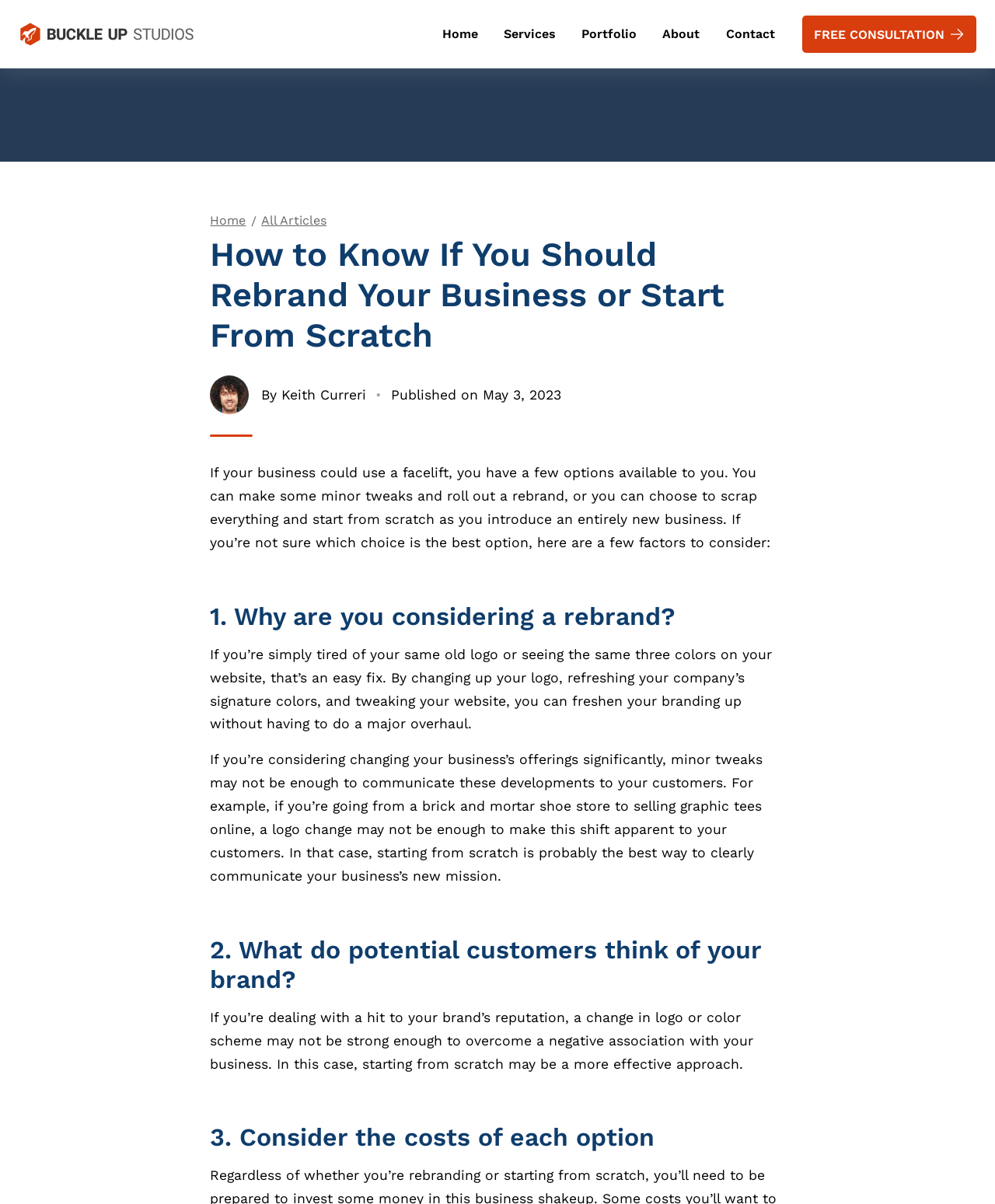What is the main heading displayed on the webpage? Please provide the text.

How to Know If You Should Rebrand Your Business or Start From Scratch